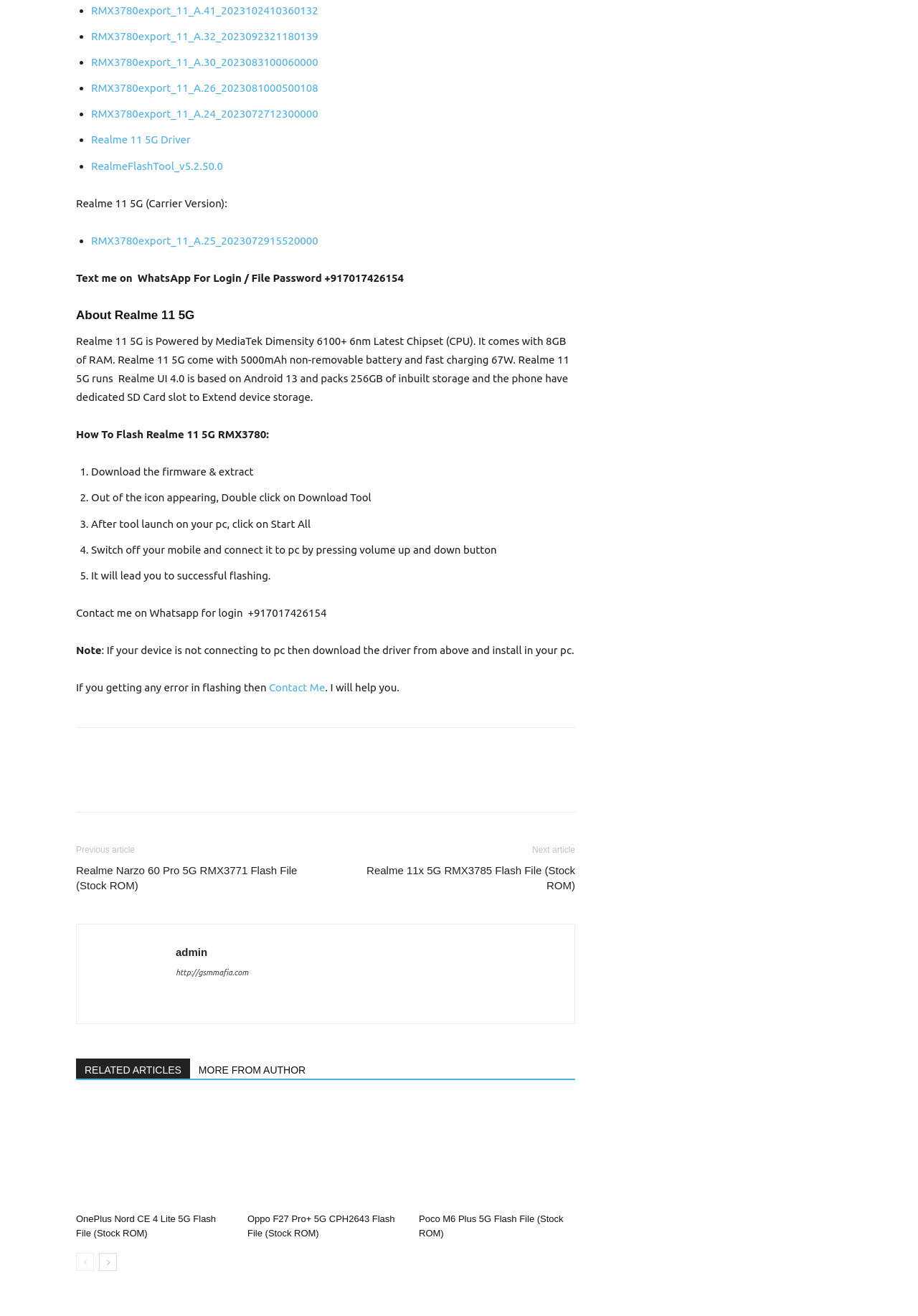What is the purpose of the 'RealmeFlashTool_v5.2.50.0'?
Please answer using one word or phrase, based on the screenshot.

Flashing